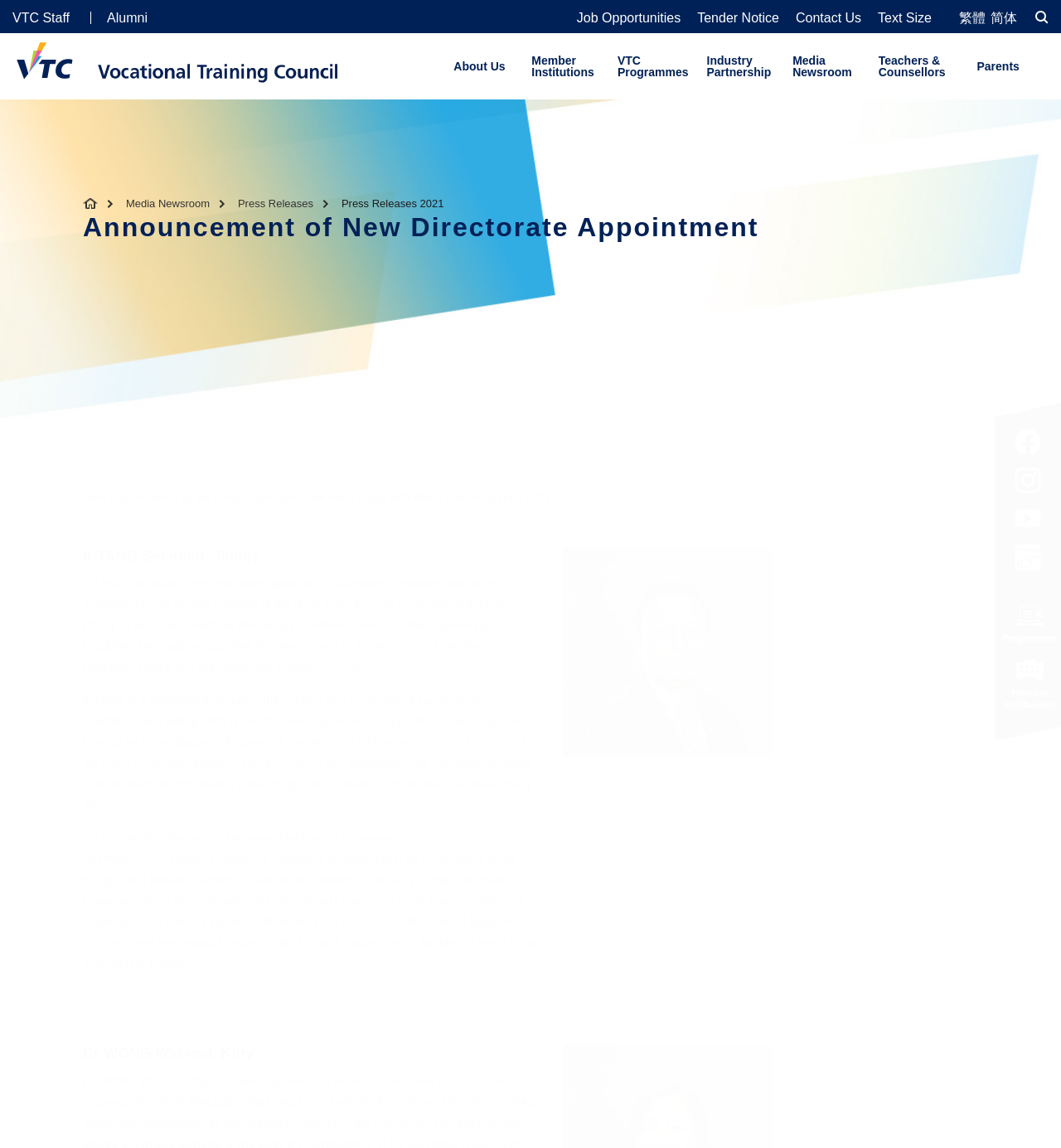Please identify the bounding box coordinates of the area that needs to be clicked to fulfill the following instruction: "Click VTC Staff."

[0.012, 0.006, 0.066, 0.025]